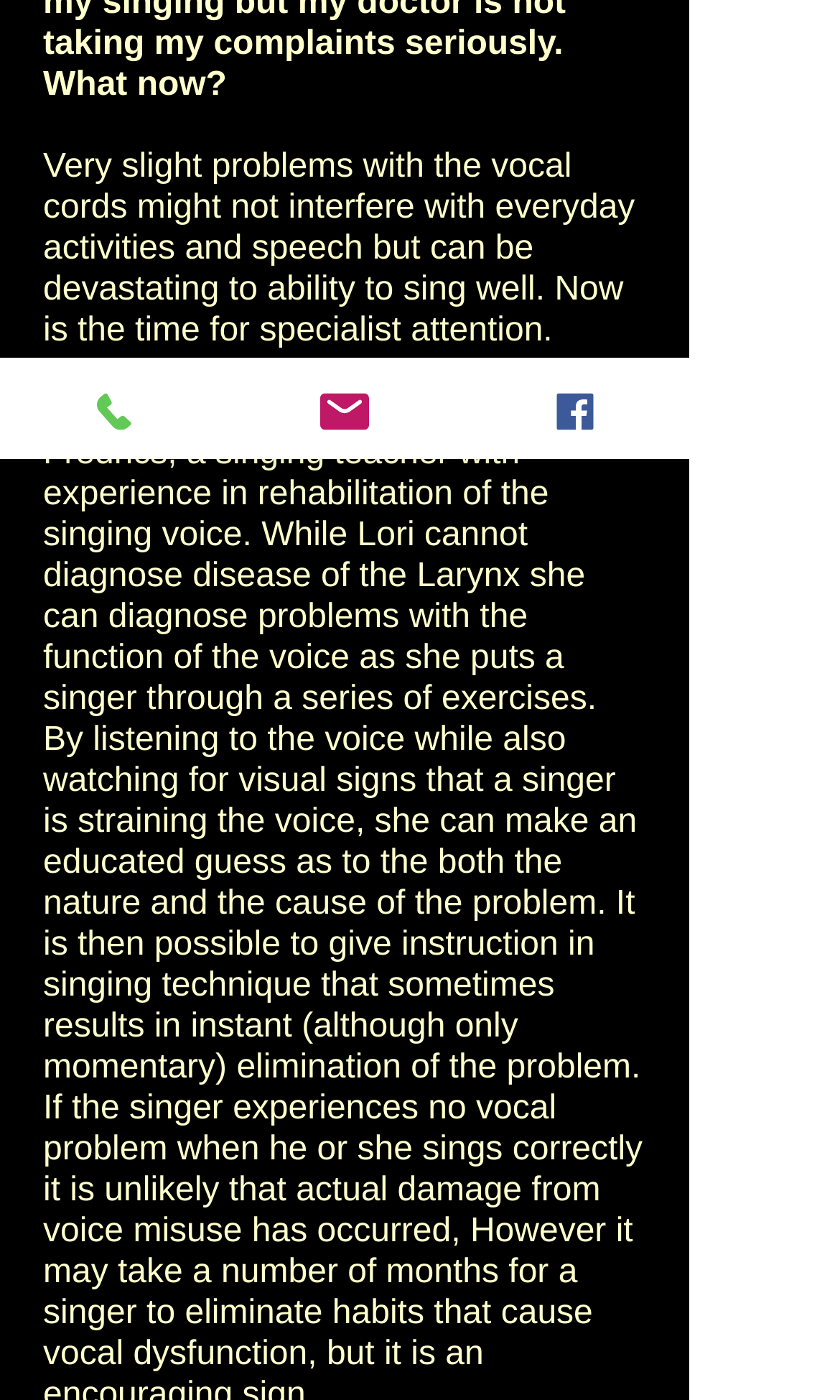Give the bounding box coordinates for this UI element: "lori@bergenbelcanto.com". The coordinates should be four float numbers between 0 and 1, arranged as [left, top, right, bottom].

[0.274, 0.256, 0.547, 0.328]